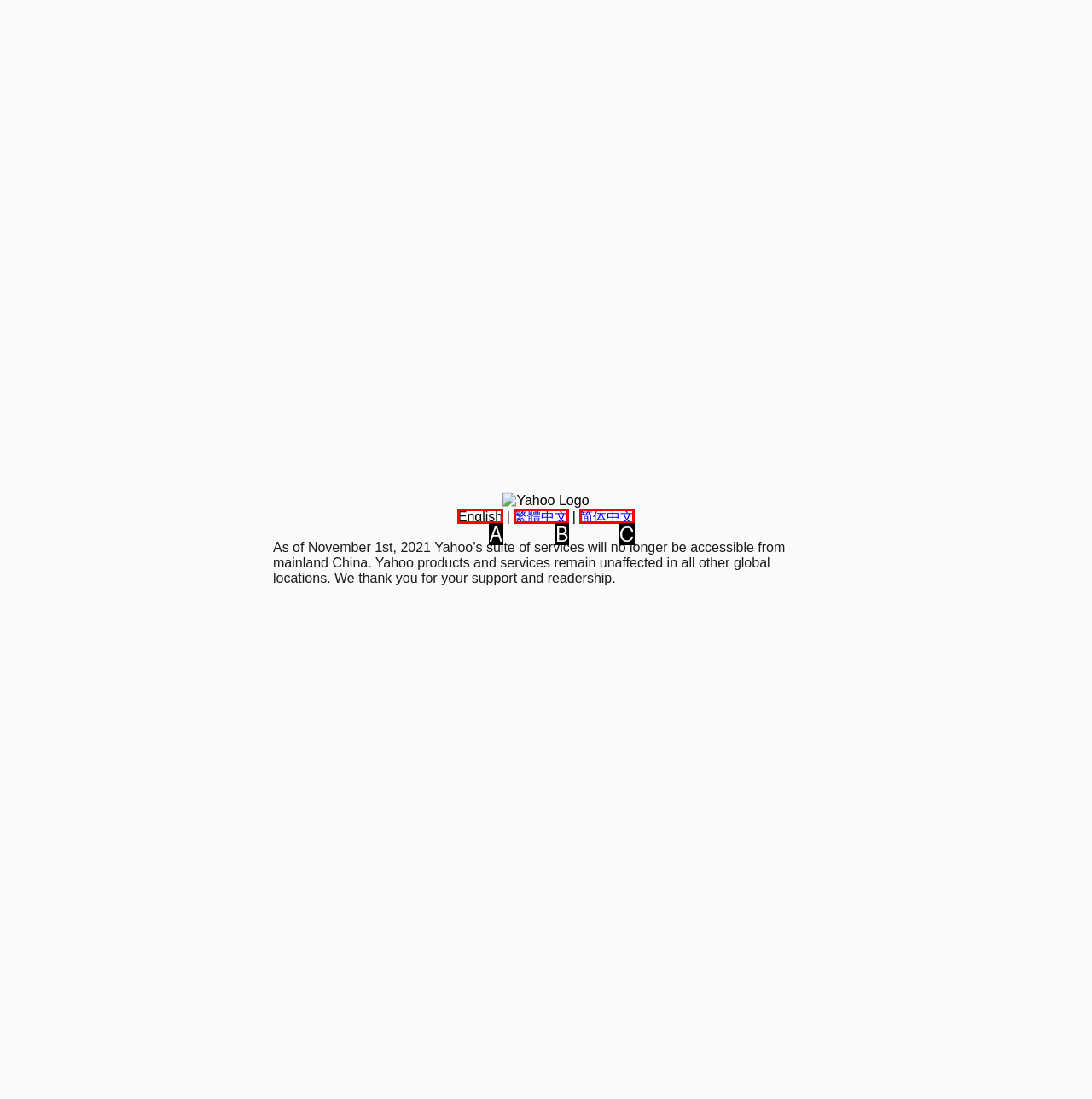Match the following description to the correct HTML element: English Indicate your choice by providing the letter.

A